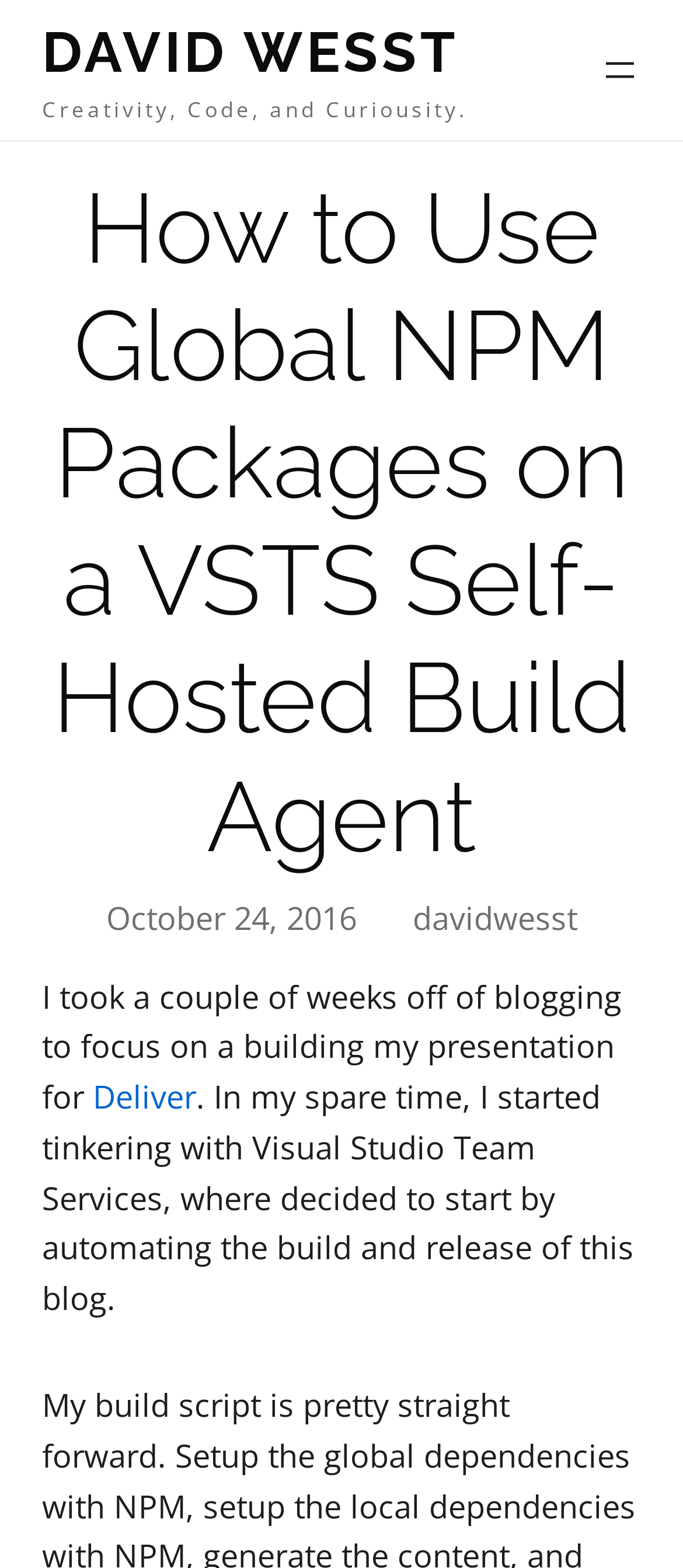What is the author's name?
Based on the screenshot, answer the question with a single word or phrase.

David Wesst